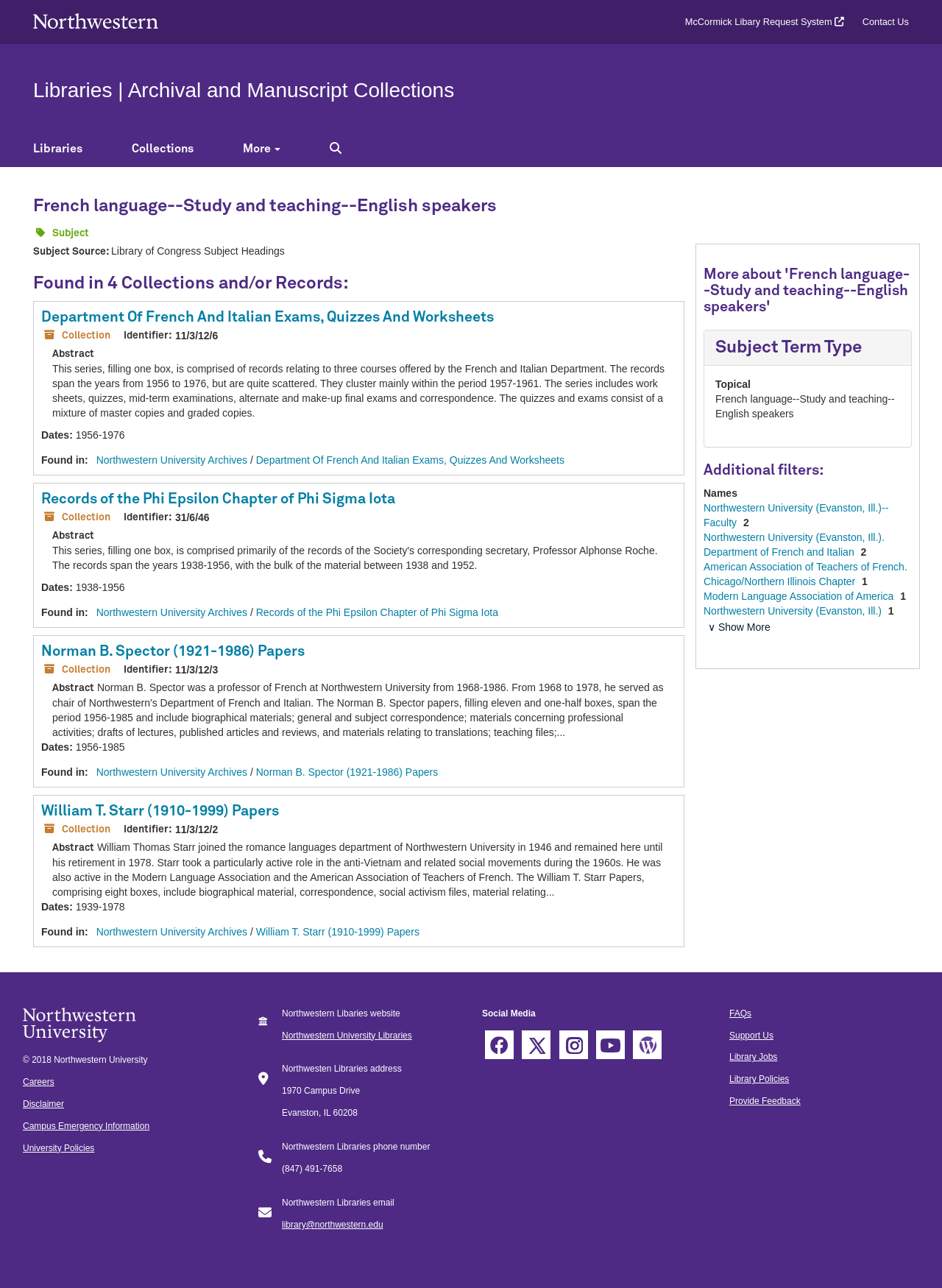What is the name of the university?
Refer to the screenshot and deliver a thorough answer to the question presented.

I found the answer by looking at the Northwestern University logo at the top left corner of the webpage, which indicates that the webpage is related to Northwestern University.